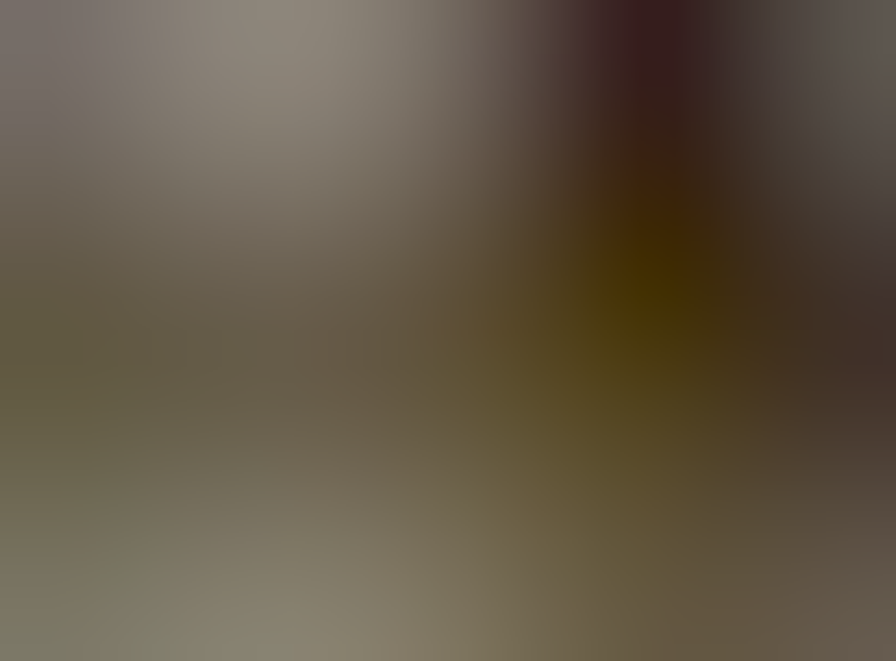Who is the artist's method similar to?
Kindly offer a detailed explanation using the data available in the image.

The caption states that the artist, Aris Kalaizis, employs a method akin to that of Picasso, which suggests that both artists share a similar approach to creativity and artistic process.